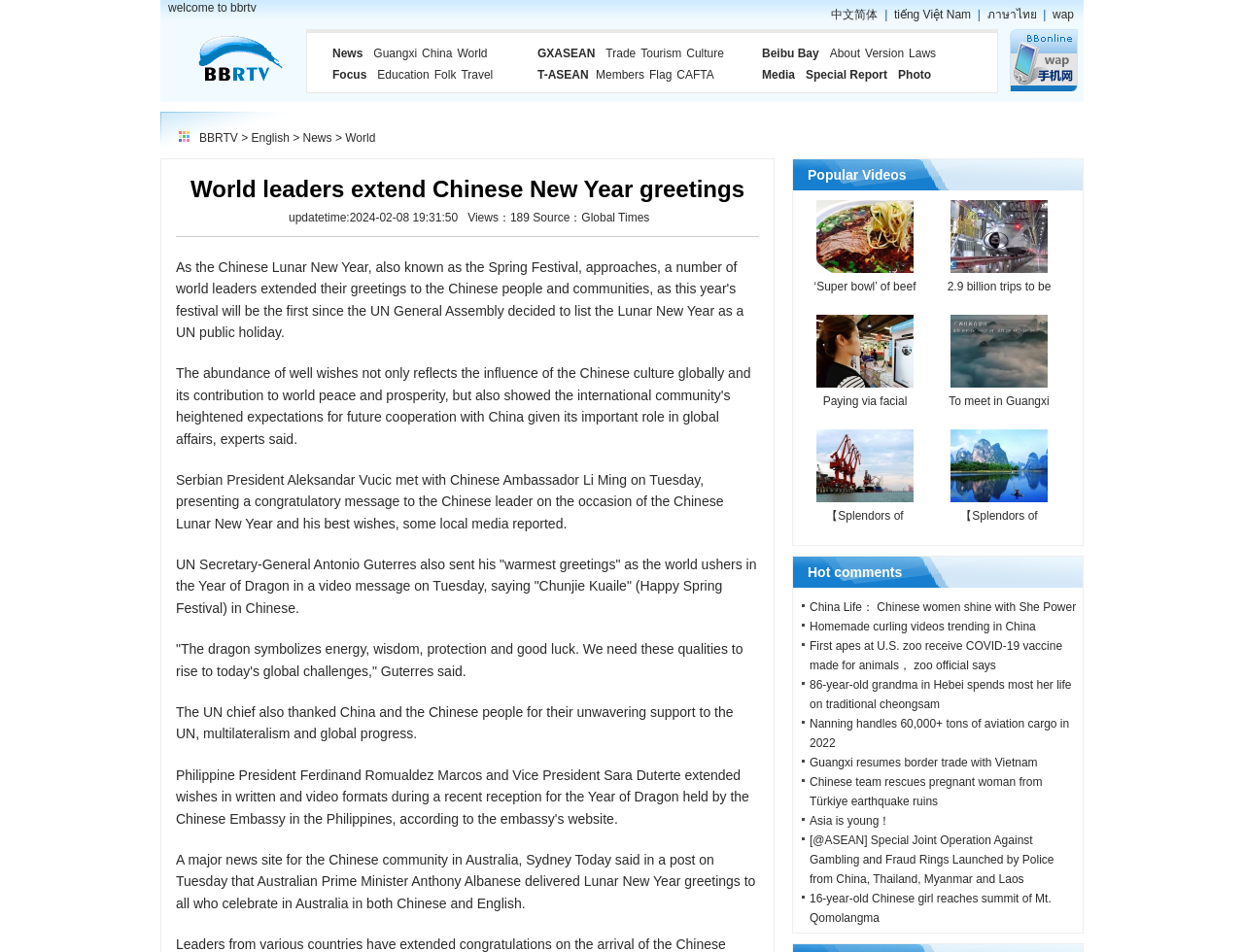What is the category of the 'Popular Videos' section?
Kindly answer the question with as much detail as you can.

I found the answer by looking at the heading of the section, which says 'Popular Videos', and inferring that it is a category of videos.